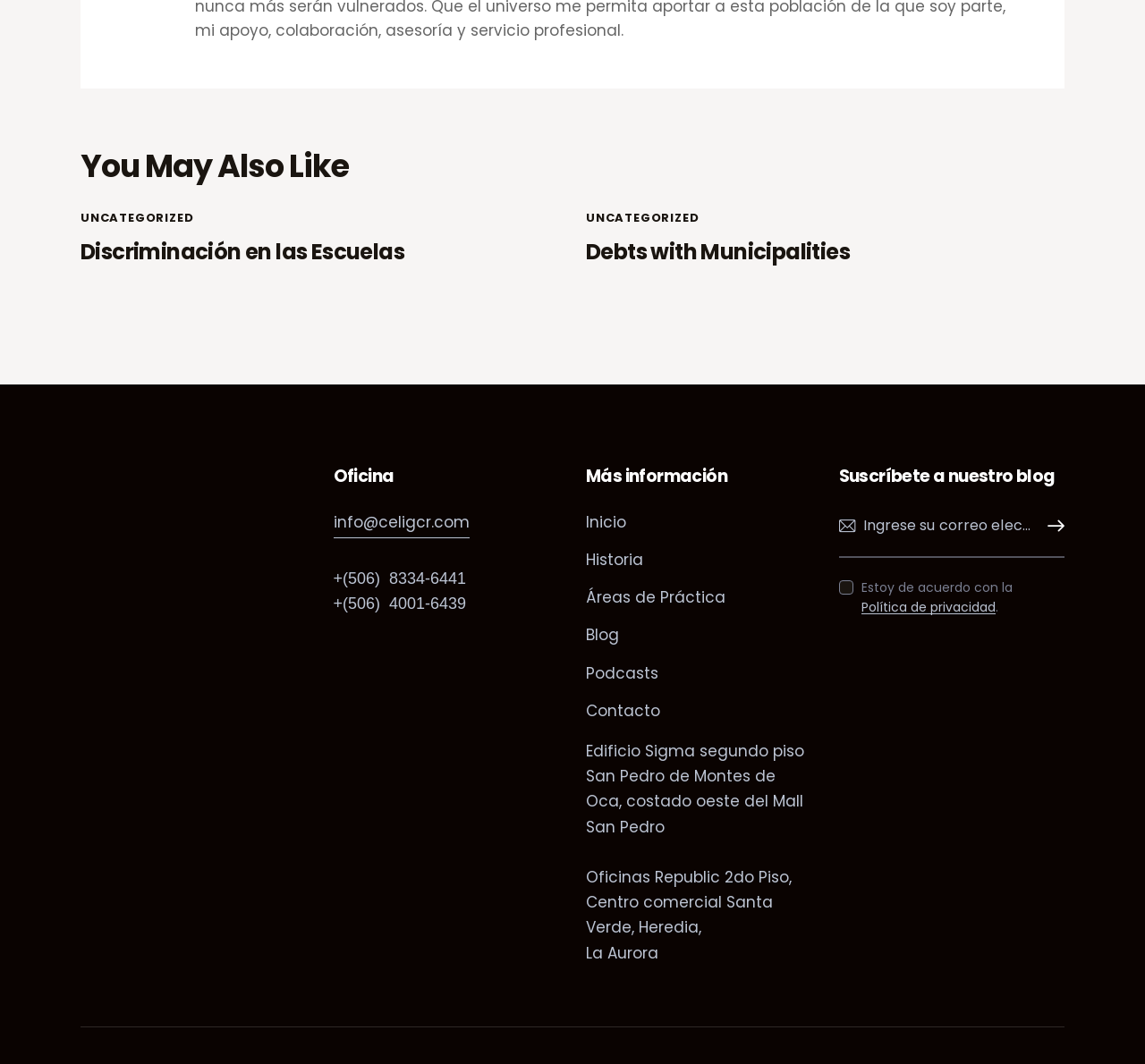Given the element description: "Discriminación en las Escuelas", predict the bounding box coordinates of this UI element. The coordinates must be four float numbers between 0 and 1, given as [left, top, right, bottom].

[0.07, 0.222, 0.488, 0.252]